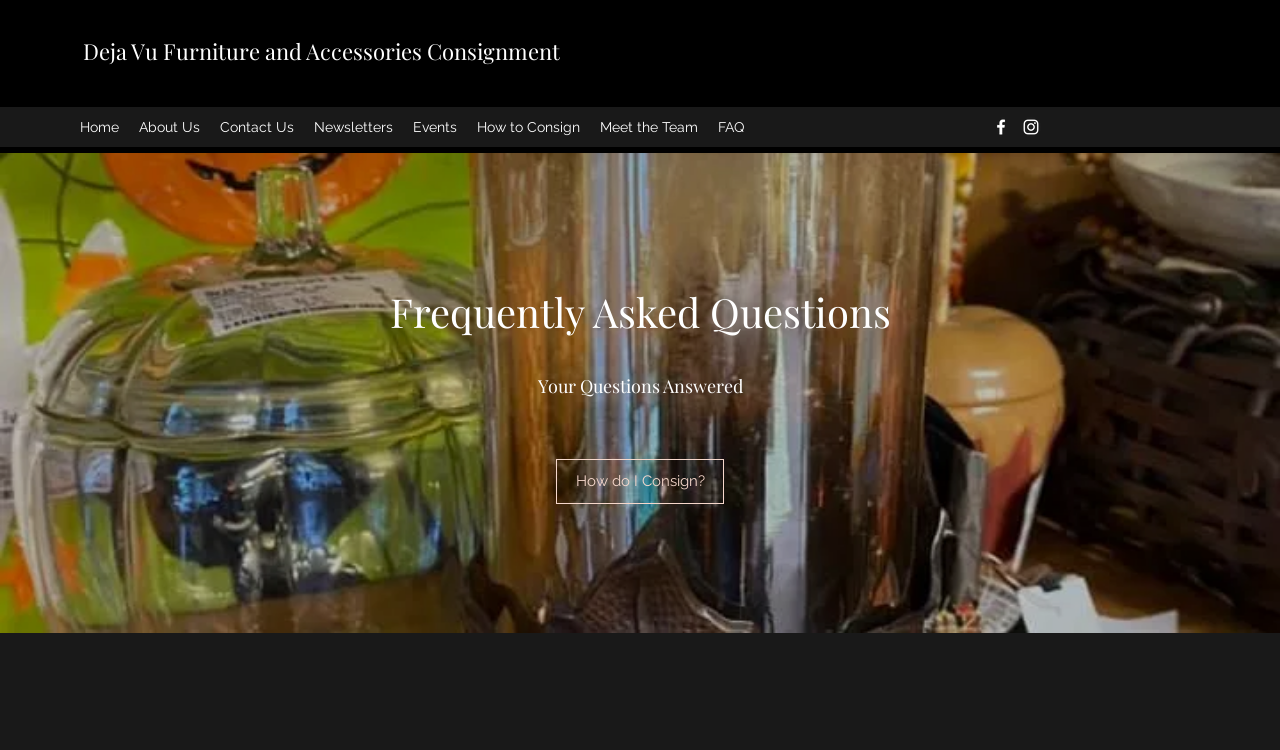What is the topic of the current webpage?
Using the image as a reference, give a one-word or short phrase answer.

Frequently Asked Questions